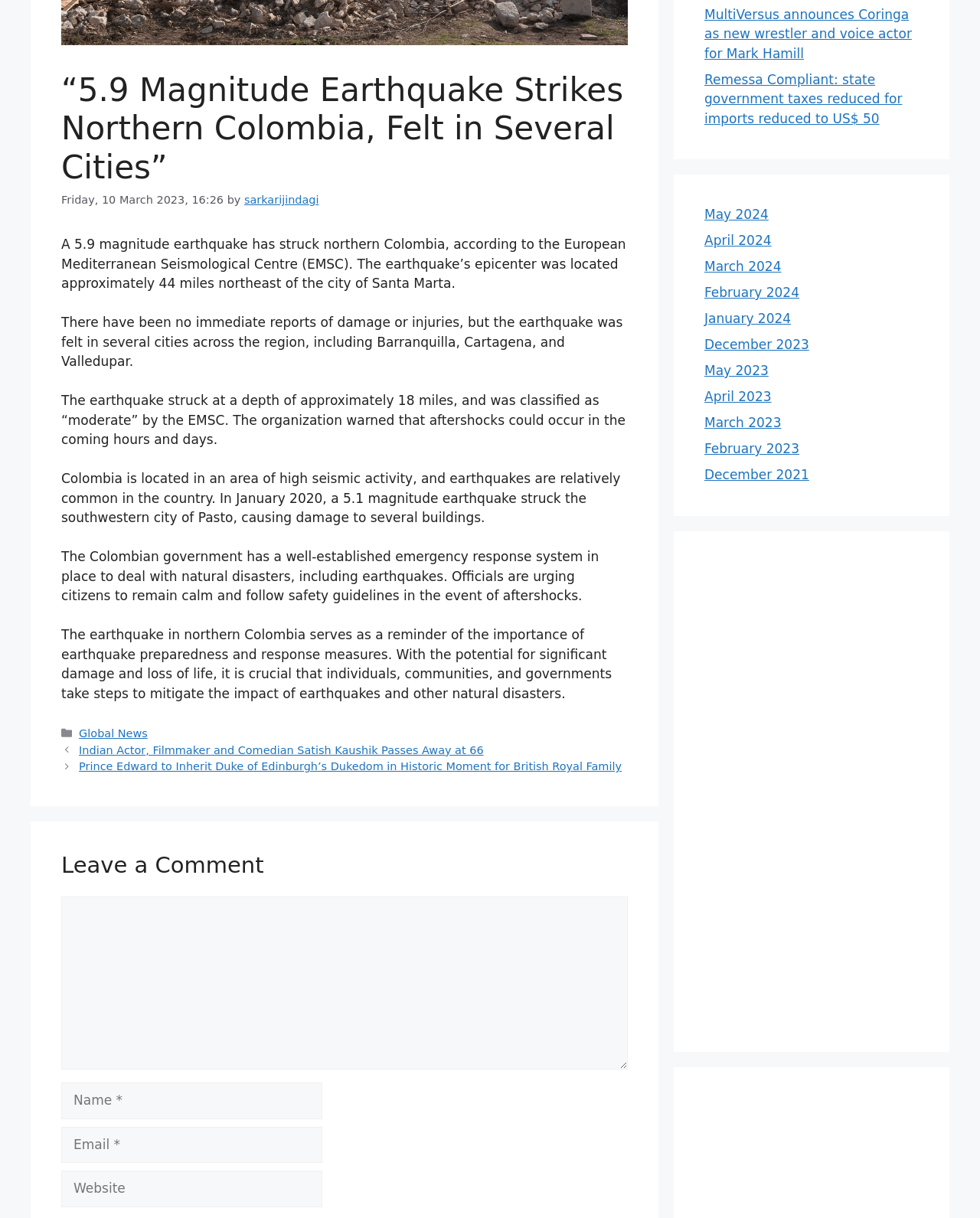Given the element description parent_node: Comment name="comment", identify the bounding box coordinates for the UI element on the webpage screenshot. The format should be (top-left x, top-left y, bottom-right x, bottom-right y), with values between 0 and 1.

[0.062, 0.736, 0.641, 0.878]